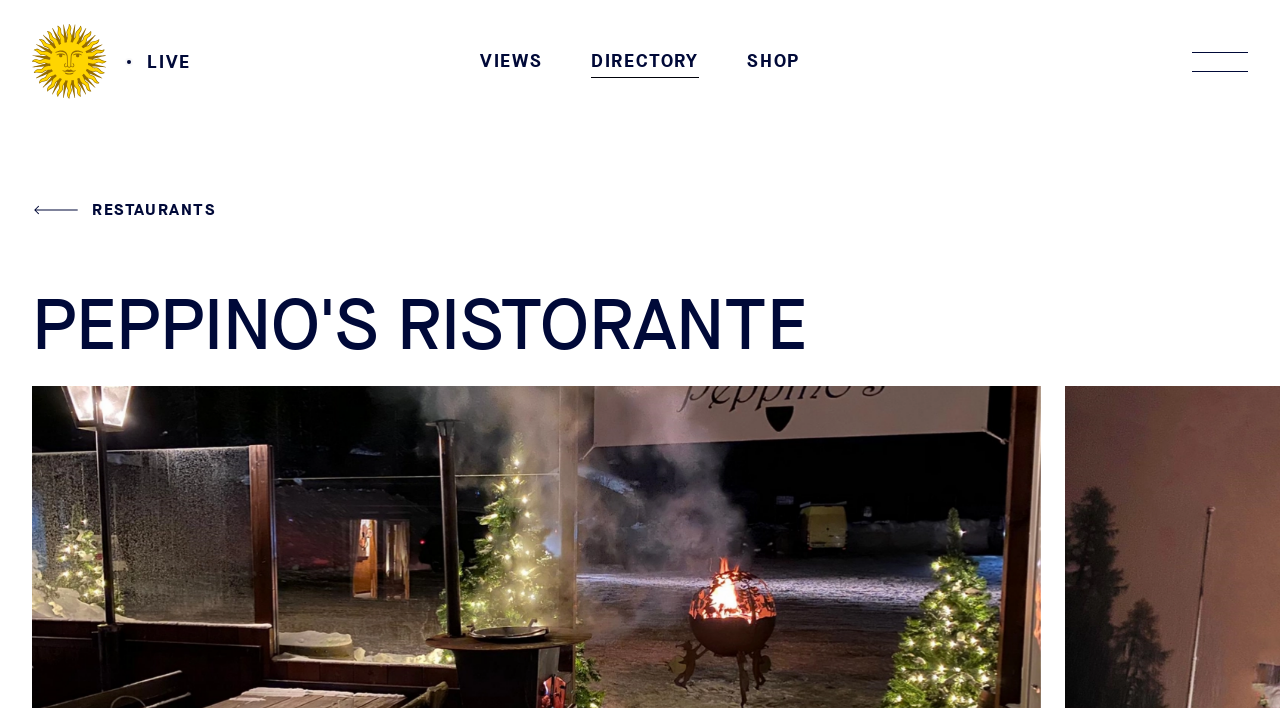How many categories are listed under the 'DIRECTORY' section?
Offer a detailed and full explanation in response to the question.

By examining the webpage, I can see that the 'DIRECTORY' section has links to 'EVENTS', 'SPORTS', 'MOUNTAINS', 'RESTAURANTS', 'BARS & NIGHTLIFE', 'SHOPPING', 'MUSEUMS & GALLERIES', 'HOTELS', and 'HOLIDAY APARTMENTS', which makes a total of 9 categories.